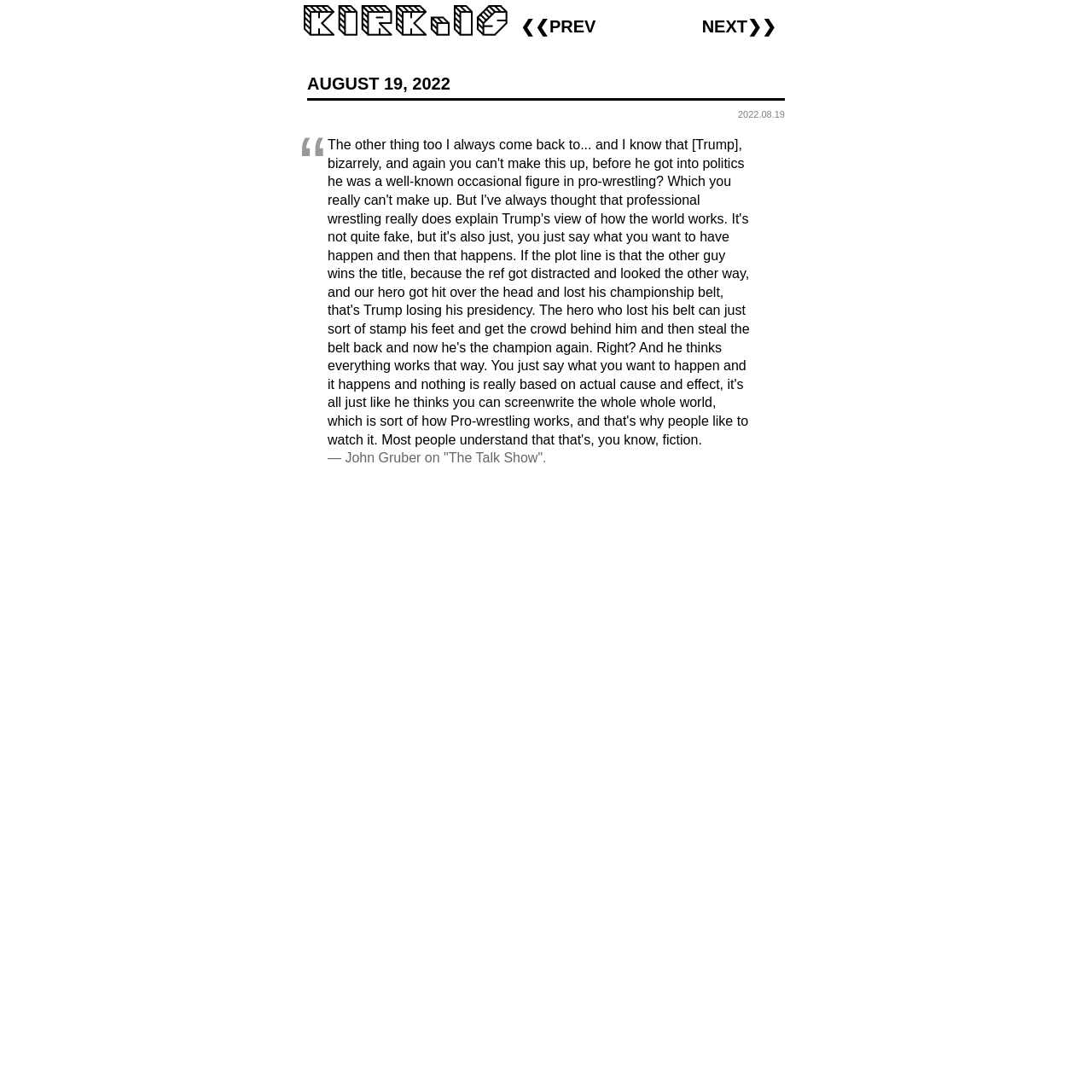Determine the bounding box for the HTML element described here: "next❯❯". The coordinates should be given as [left, top, right, bottom] with each number being a float between 0 and 1.

[0.643, 0.007, 0.711, 0.037]